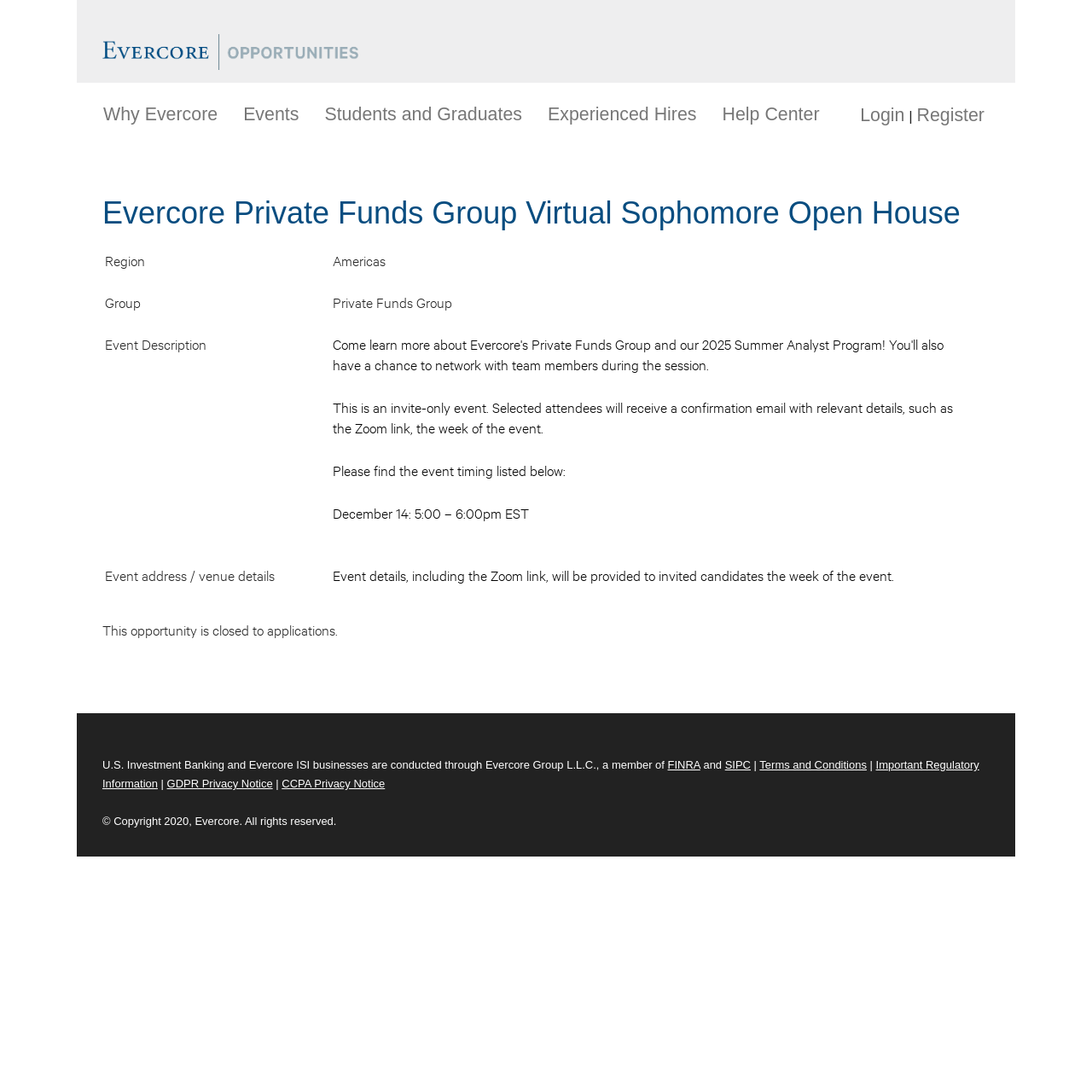Based on the image, provide a detailed and complete answer to the question: 
What is the name of the group hosting the event?

I found the name of the group hosting the event by looking at the event description section, where it says 'Group: Private Funds Group'.